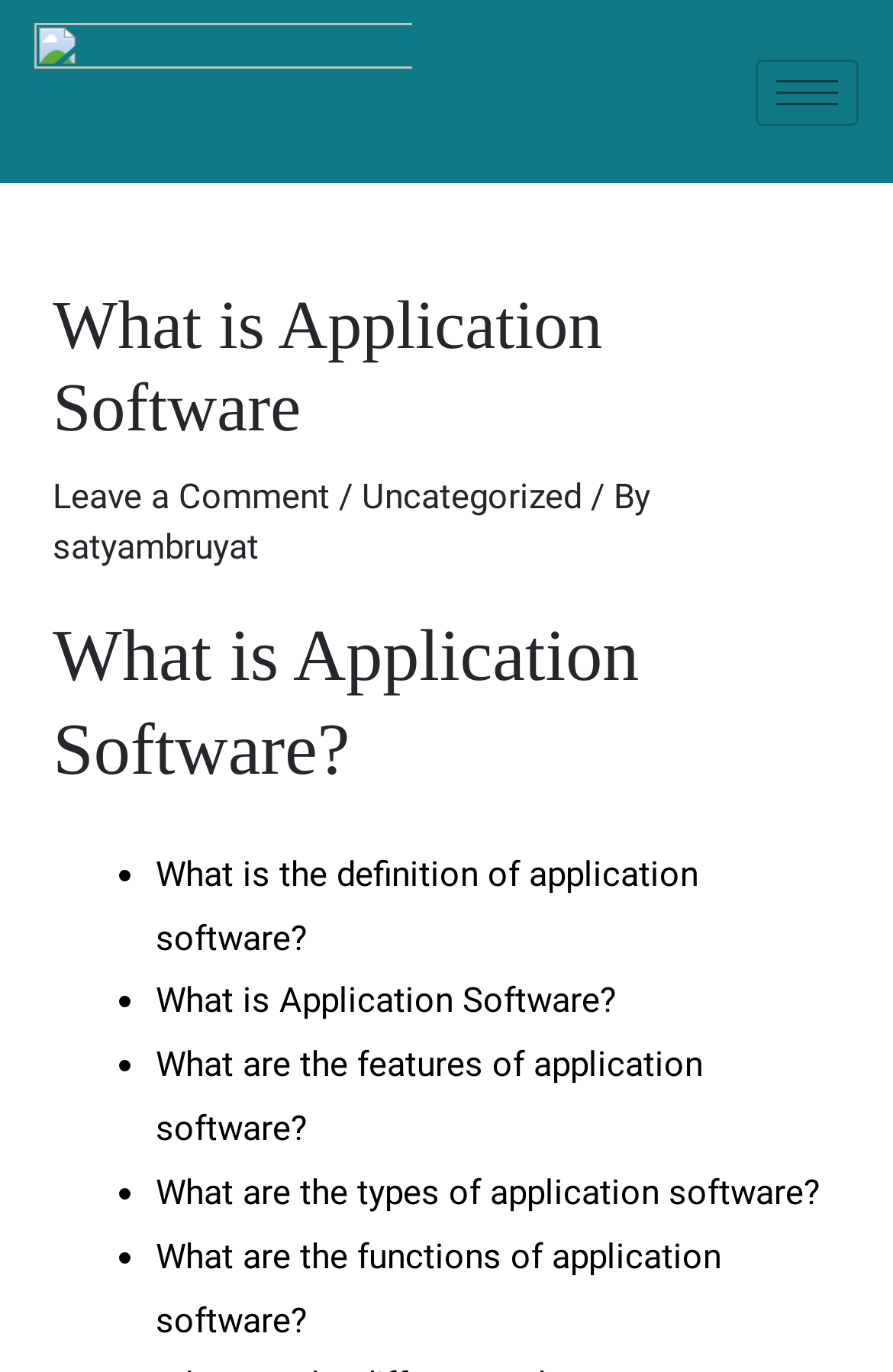Give a concise answer of one word or phrase to the question: 
Is there a comment section on this webpage?

Yes